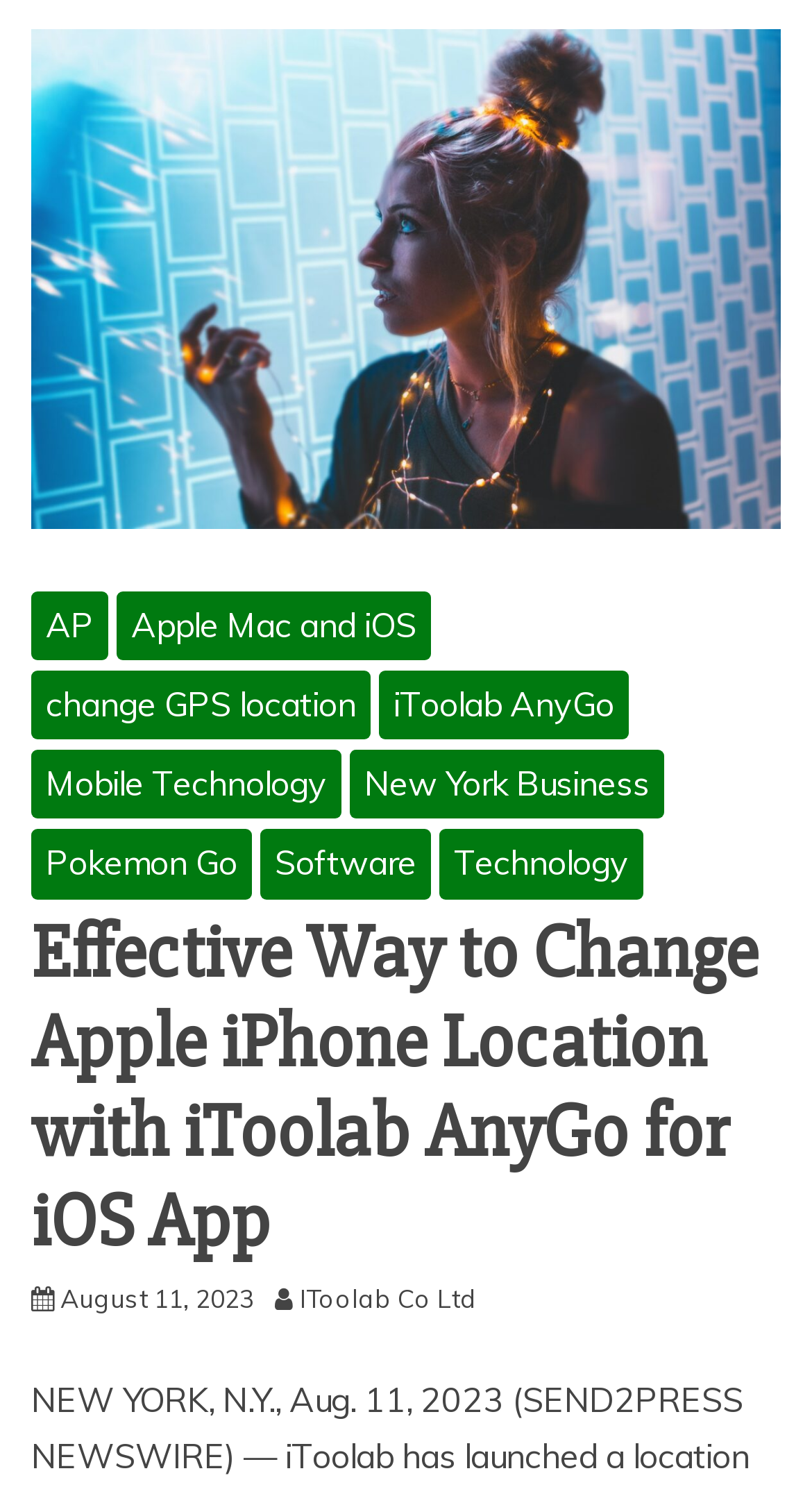Identify the bounding box coordinates of the region I need to click to complete this instruction: "Check the date of the article".

[0.074, 0.858, 0.313, 0.879]